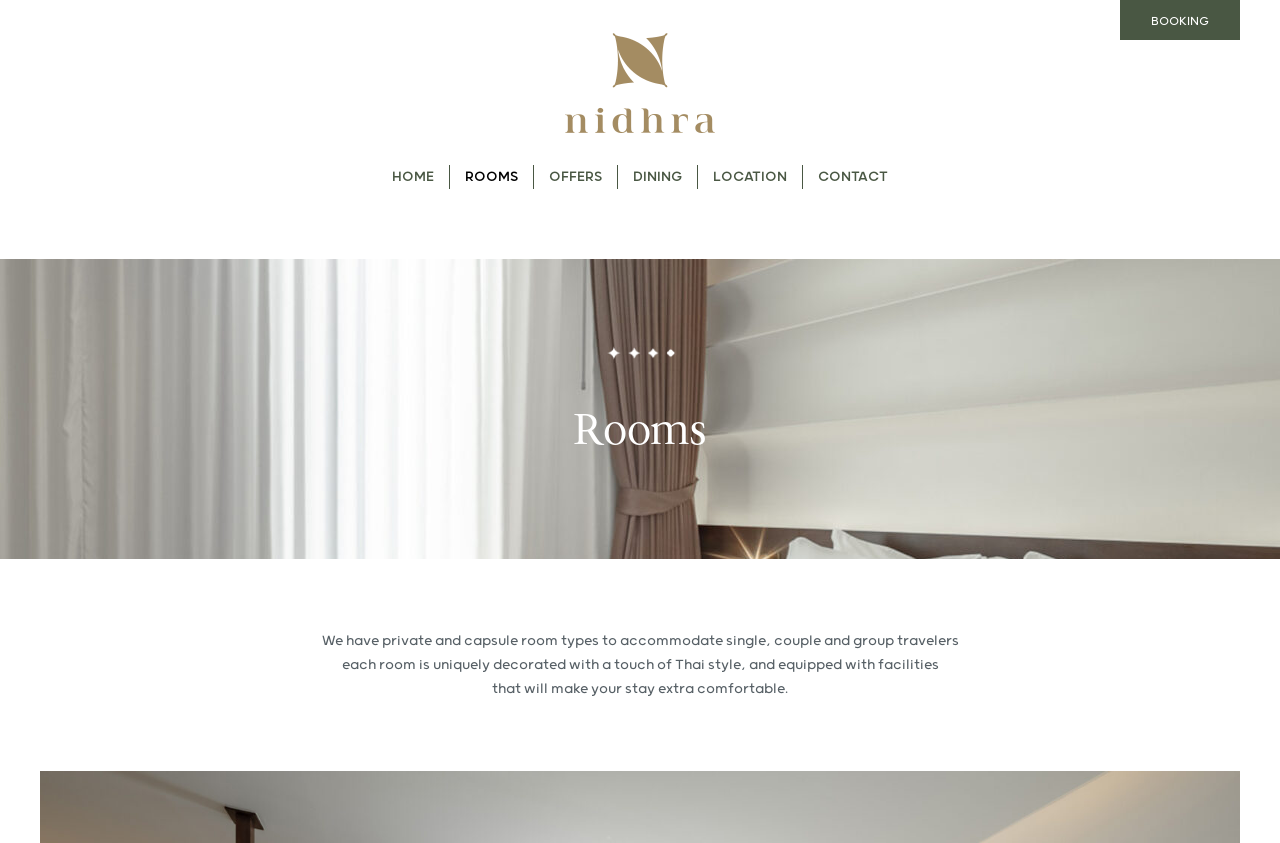Please locate the bounding box coordinates of the element that needs to be clicked to achieve the following instruction: "visit HOME". The coordinates should be four float numbers between 0 and 1, i.e., [left, top, right, bottom].

[0.295, 0.196, 0.351, 0.224]